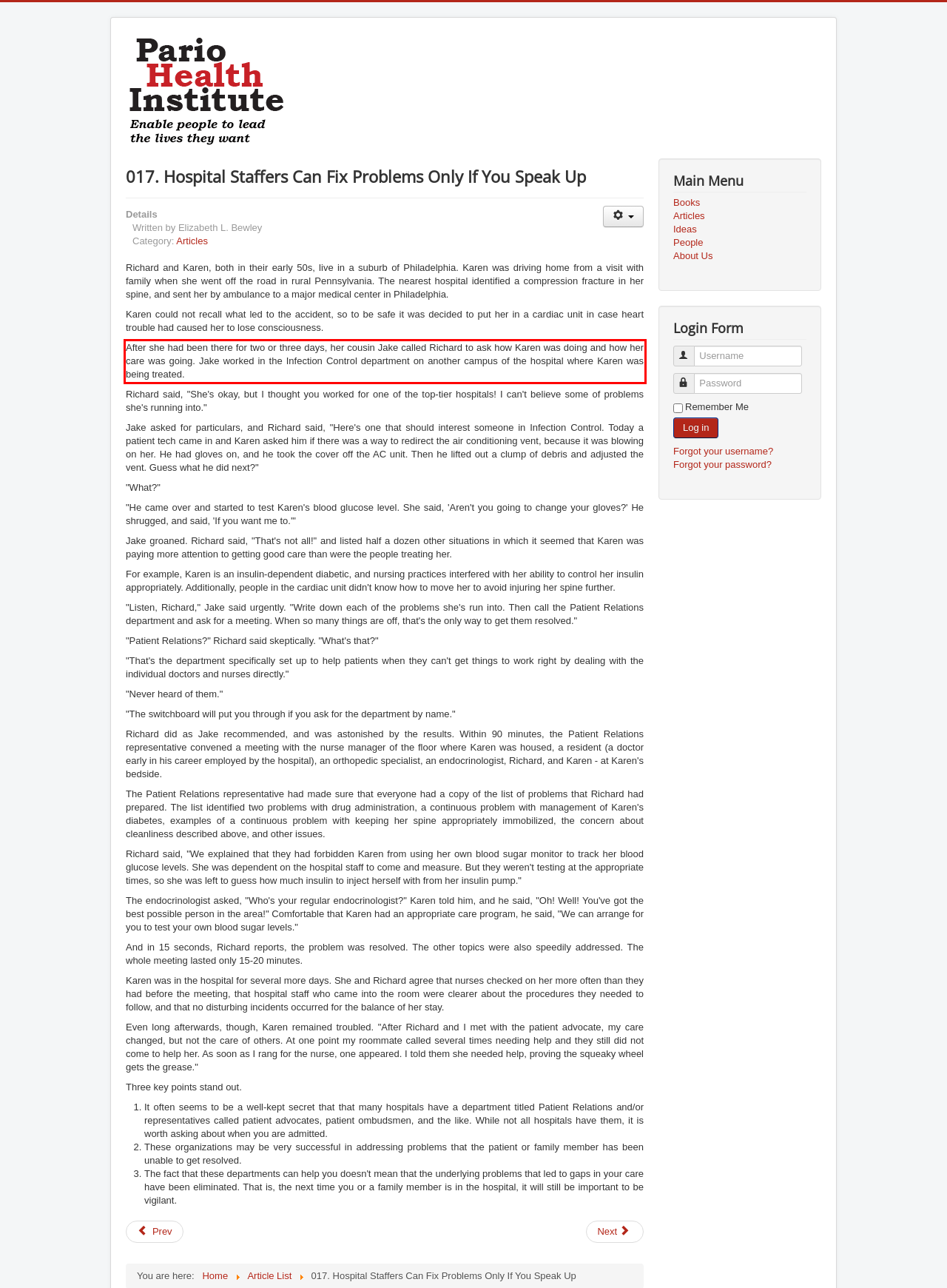Look at the provided screenshot of the webpage and perform OCR on the text within the red bounding box.

After she had been there for two or three days, her cousin Jake called Richard to ask how Karen was doing and how her care was going. Jake worked in the Infection Control department on another campus of the hospital where Karen was being treated.